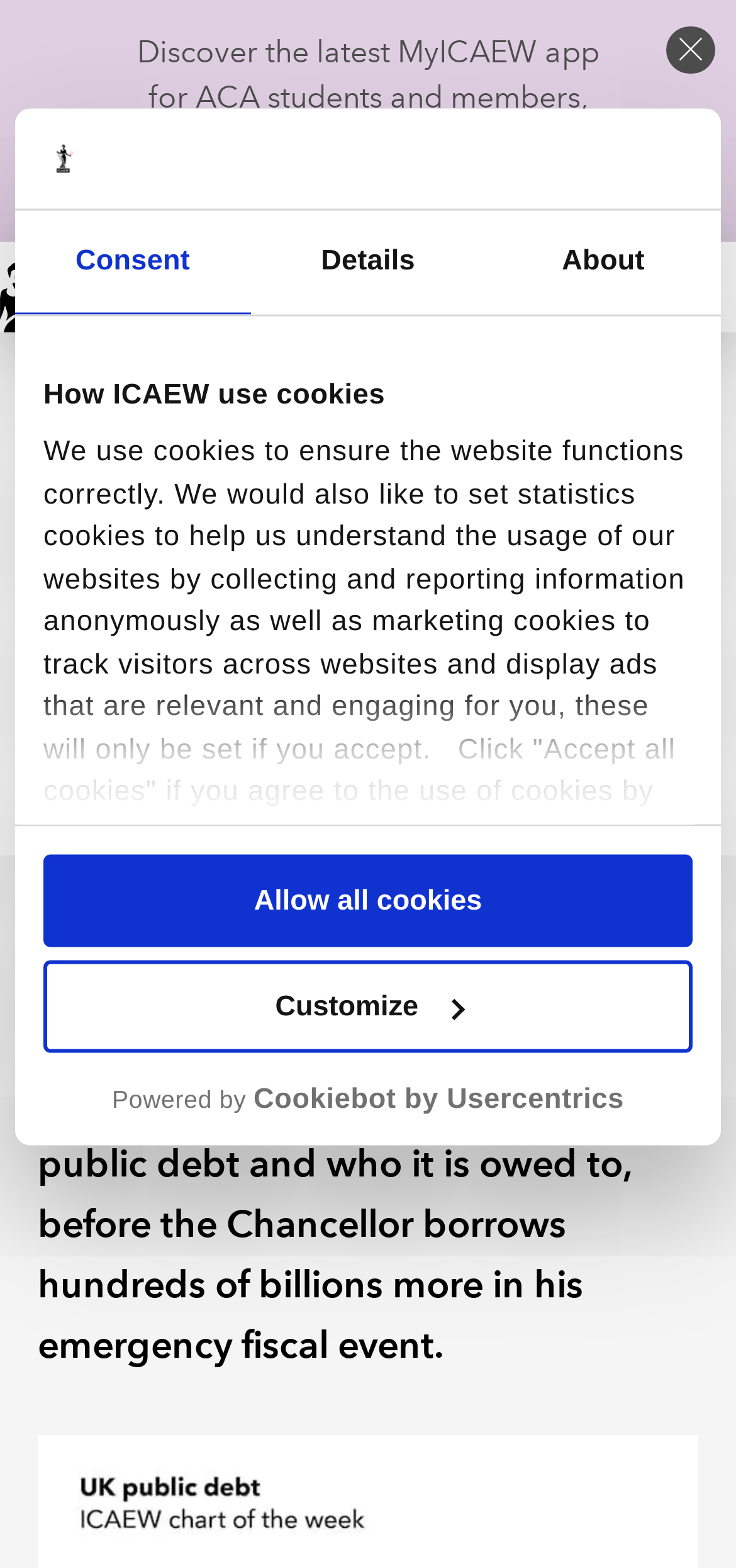When was the article published?
Using the image as a reference, answer the question with a short word or phrase.

22 Sep 2022